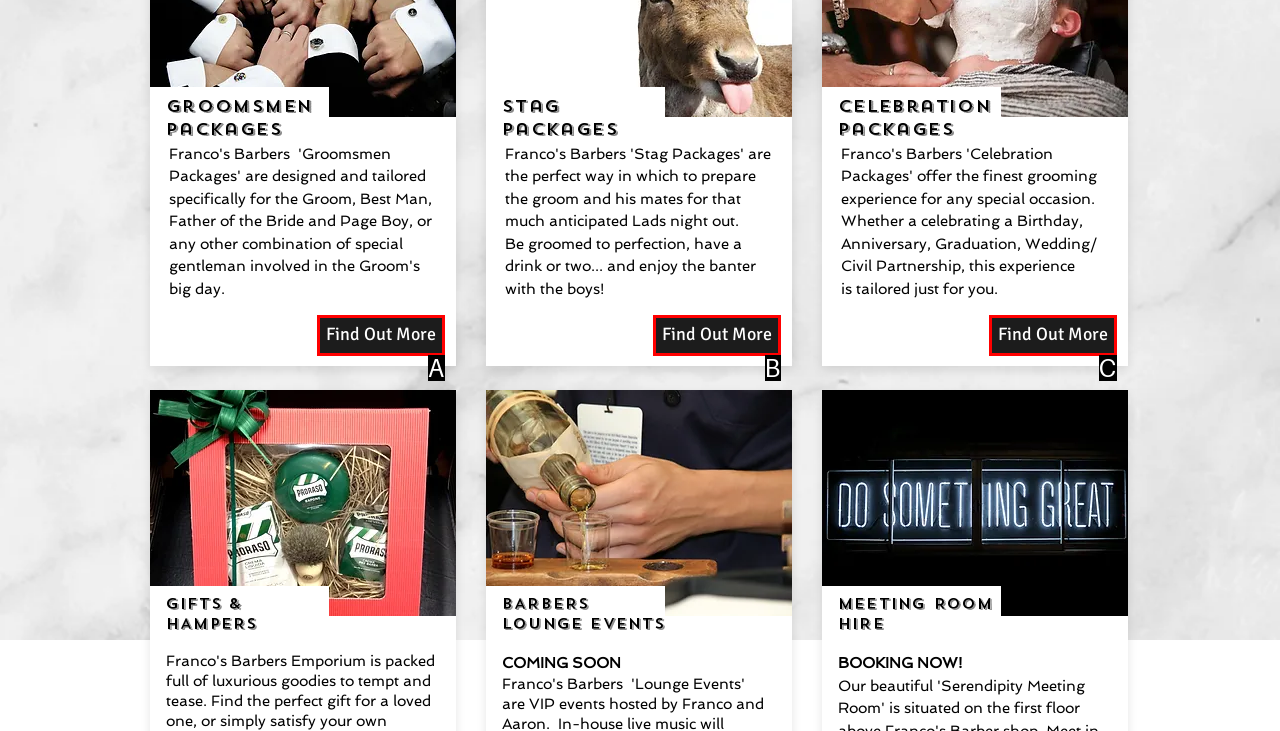Identify which HTML element aligns with the description: Find Out More
Answer using the letter of the correct choice from the options available.

B